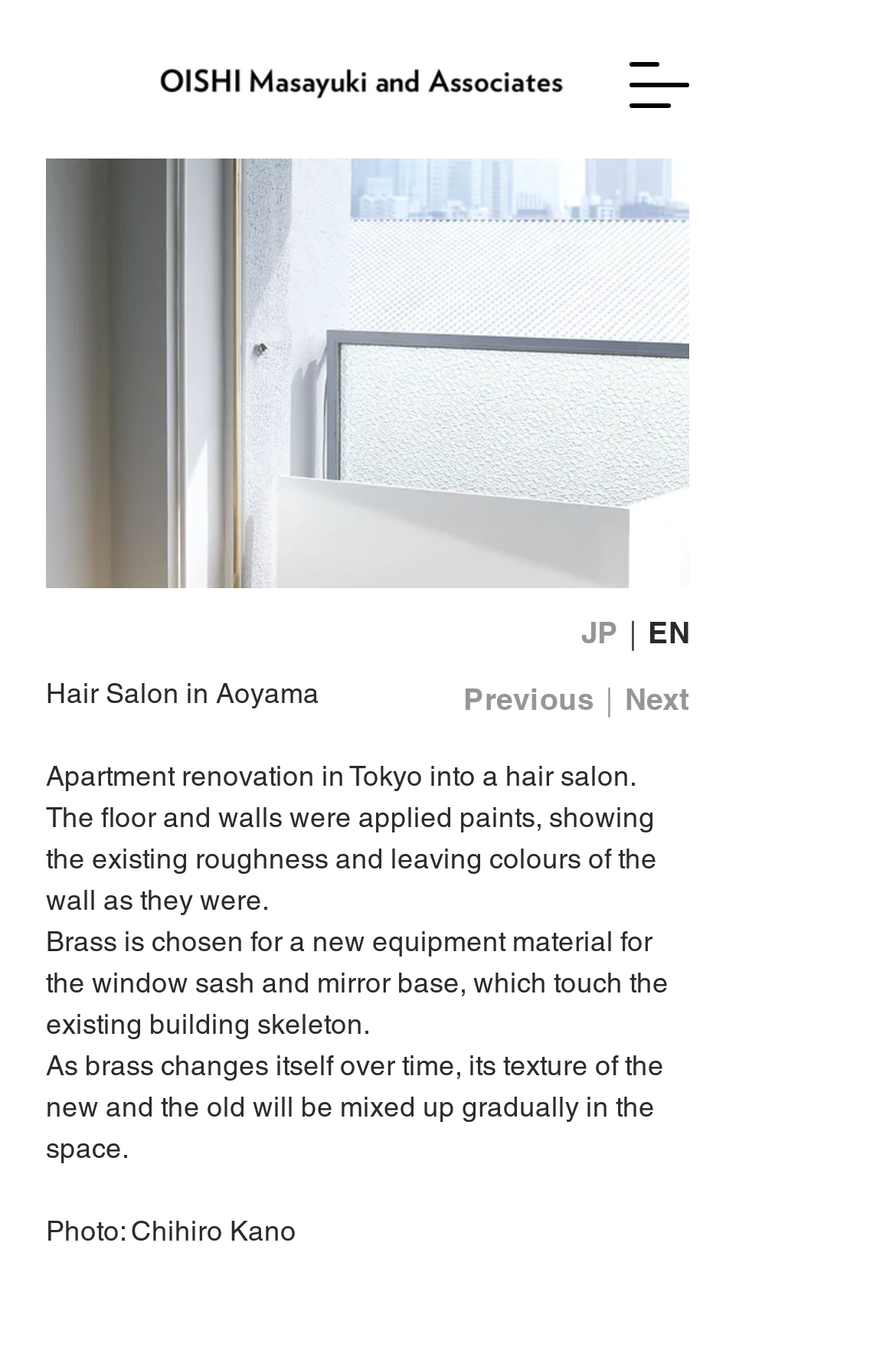What is the copyright year?
From the image, respond using a single word or phrase.

2024